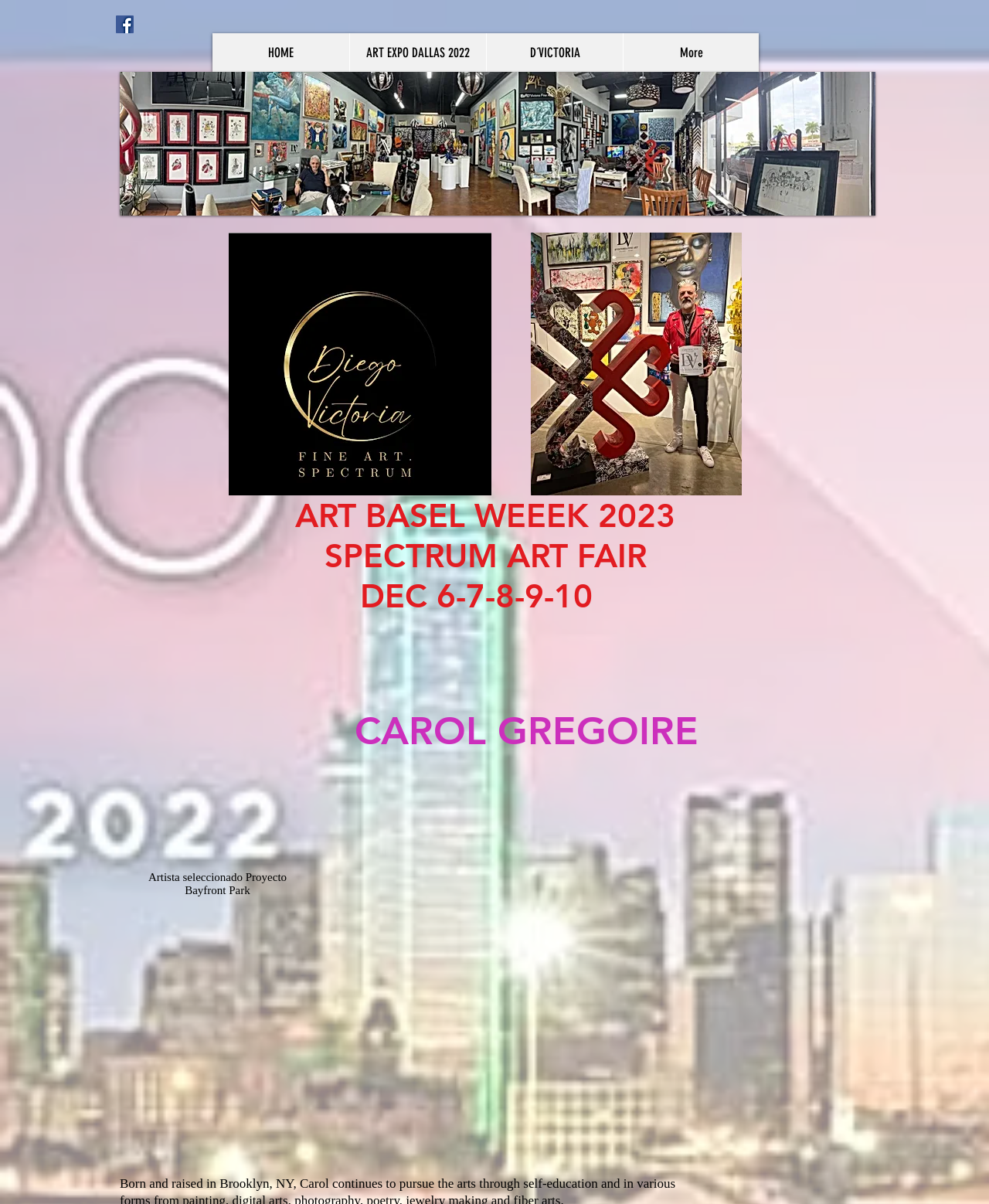Provide the bounding box coordinates of the HTML element this sentence describes: "D´VICTORIA".

[0.491, 0.028, 0.63, 0.06]